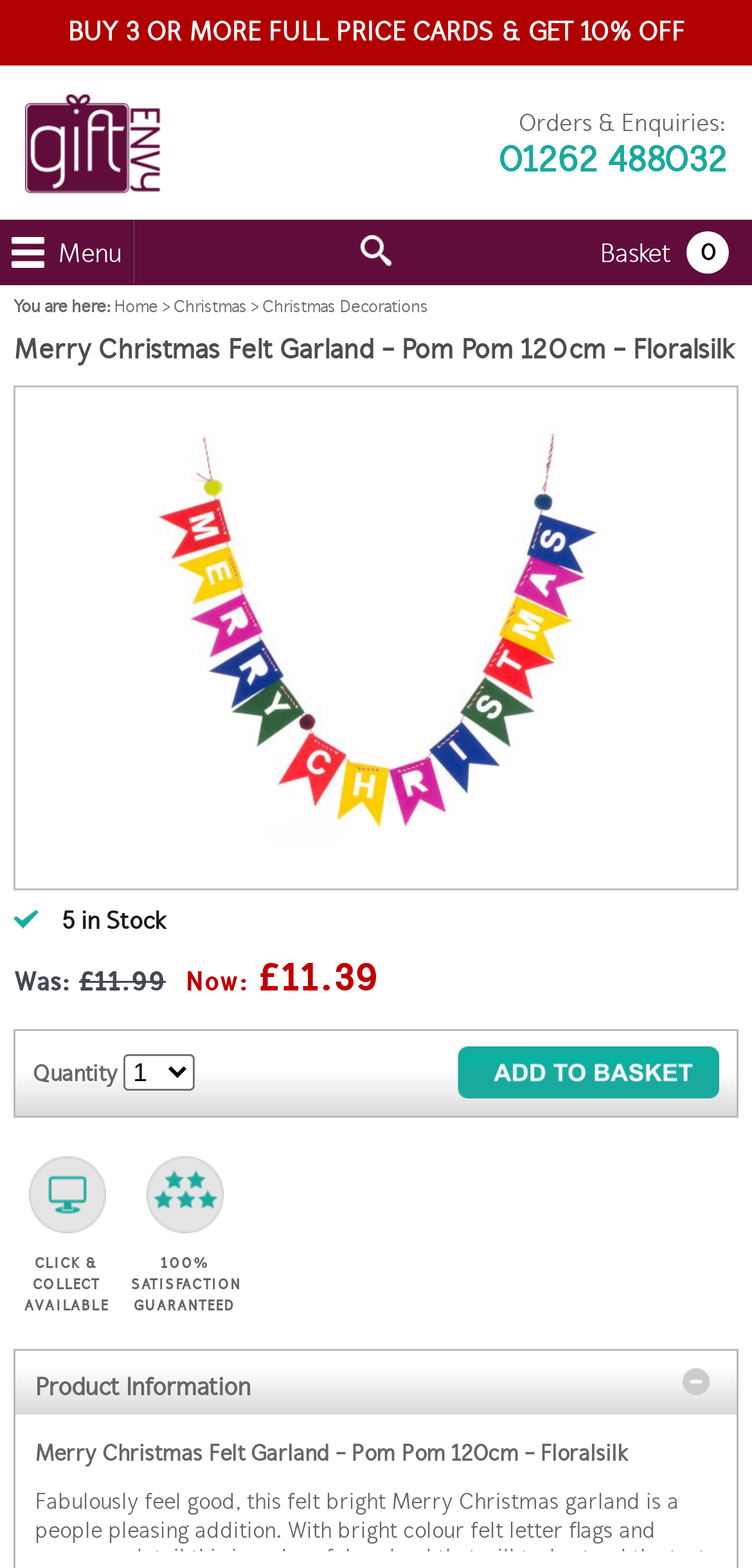Given the element description "name="search" placeholder="Enter your search here..."" in the screenshot, predict the bounding box coordinates of that UI element.

[0.072, 0.197, 0.8, 0.23]